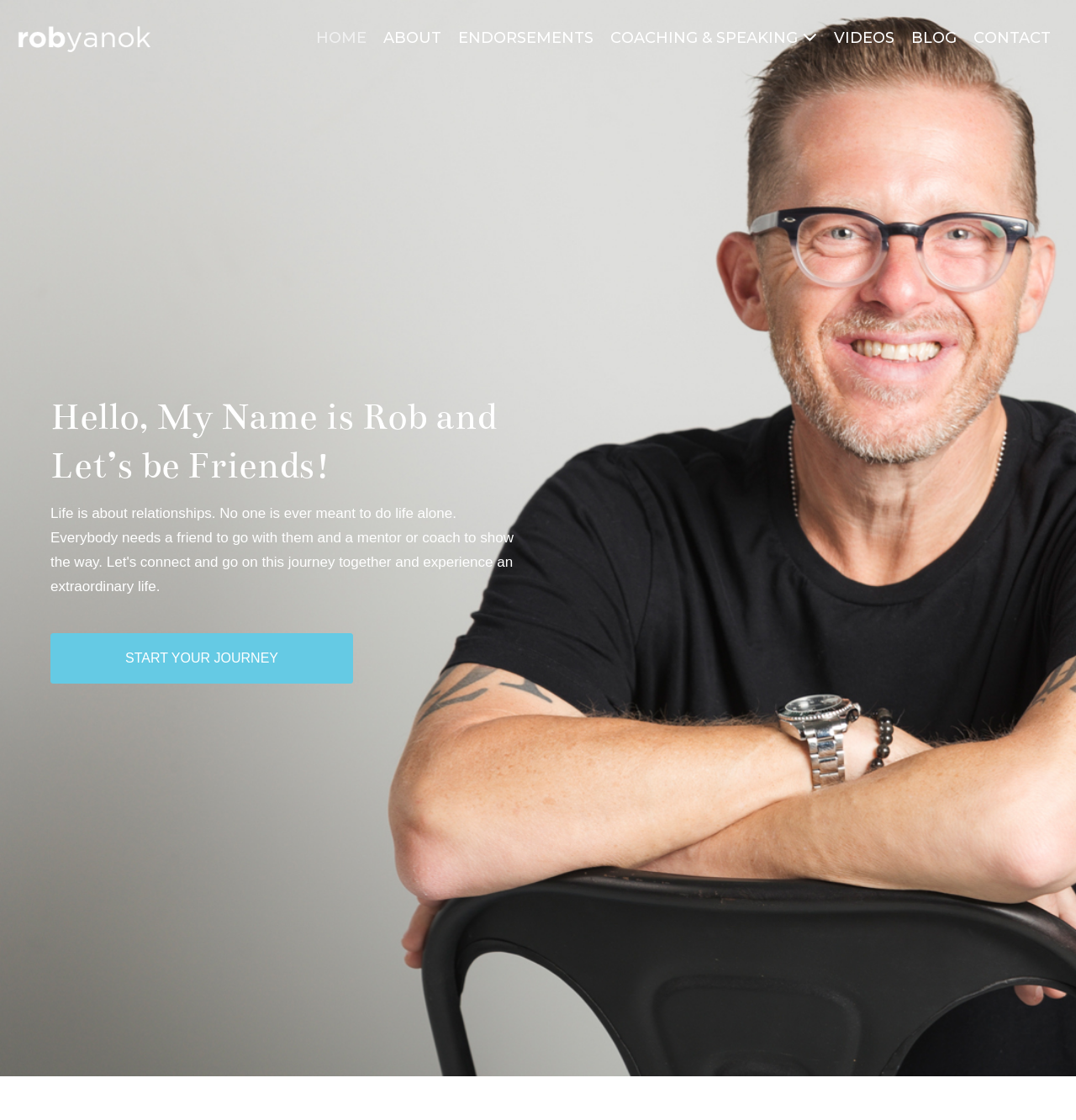Summarize the webpage comprehensively, mentioning all visible components.

The webpage appears to be a personal or professional website, likely belonging to Rob, as indicated by the heading "Hello, My Name is Rob and Let’s be Friends!". 

At the top left of the page, there is a logo image with the text "robyanok" next to it, which is also a link. To the right of the logo, there is a navigation menu with seven links: "HOME", "ABOUT", "ENDORSEMENTS", "COACHING & SPEAKING", "VIDEOS", "BLOG", and "CONTACT". These links are evenly spaced and span across the top of the page.

Below the navigation menu, there is a prominent heading that introduces Rob and invites visitors to be friends. Underneath the heading, there is a call-to-action button labeled "START YOUR JOURNEY", which is centered and takes up a significant portion of the page's width.

The overall layout of the page is simple and easy to navigate, with a clear focus on introducing Rob and encouraging visitors to explore the website further.